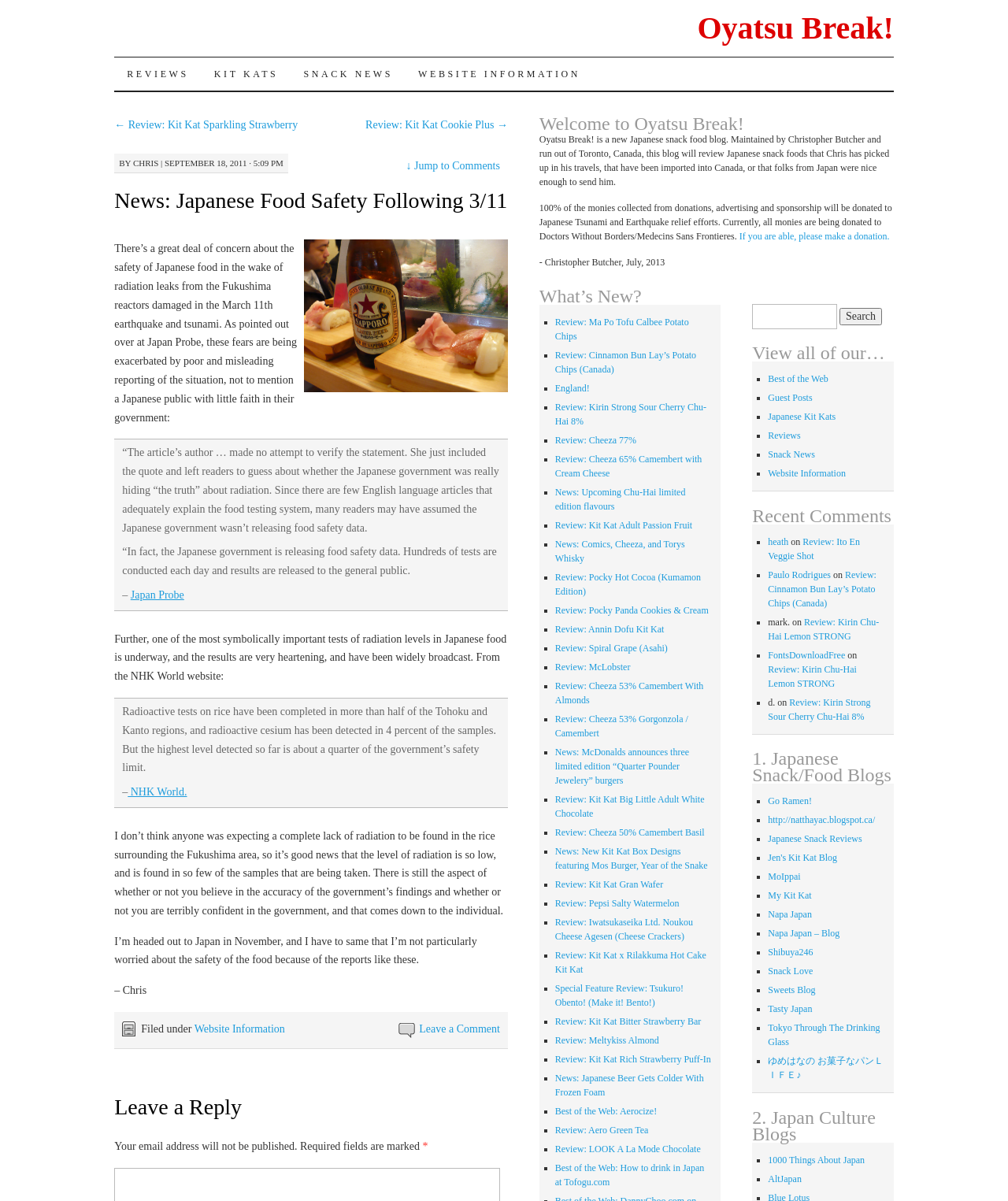Please determine the bounding box coordinates of the element to click in order to execute the following instruction: "Search for products". The coordinates should be four float numbers between 0 and 1, specified as [left, top, right, bottom].

None